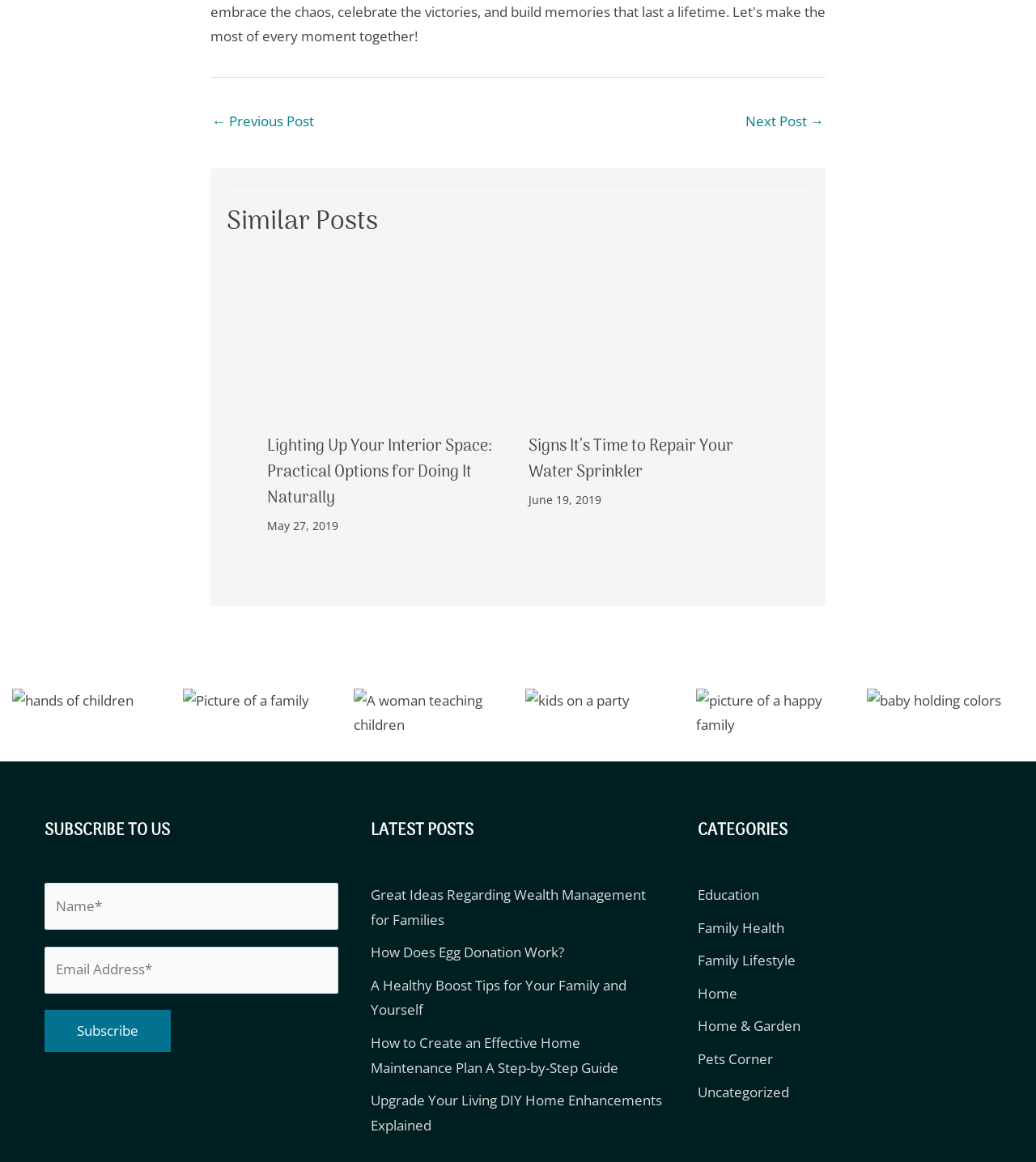What is the function of the 'Next Post →' link?
Please respond to the question with as much detail as possible.

The 'Next Post →' link is part of the post navigation section, which also includes a '← Previous Post' link. The presence of these links suggests that they allow users to navigate to the previous or next post, respectively.